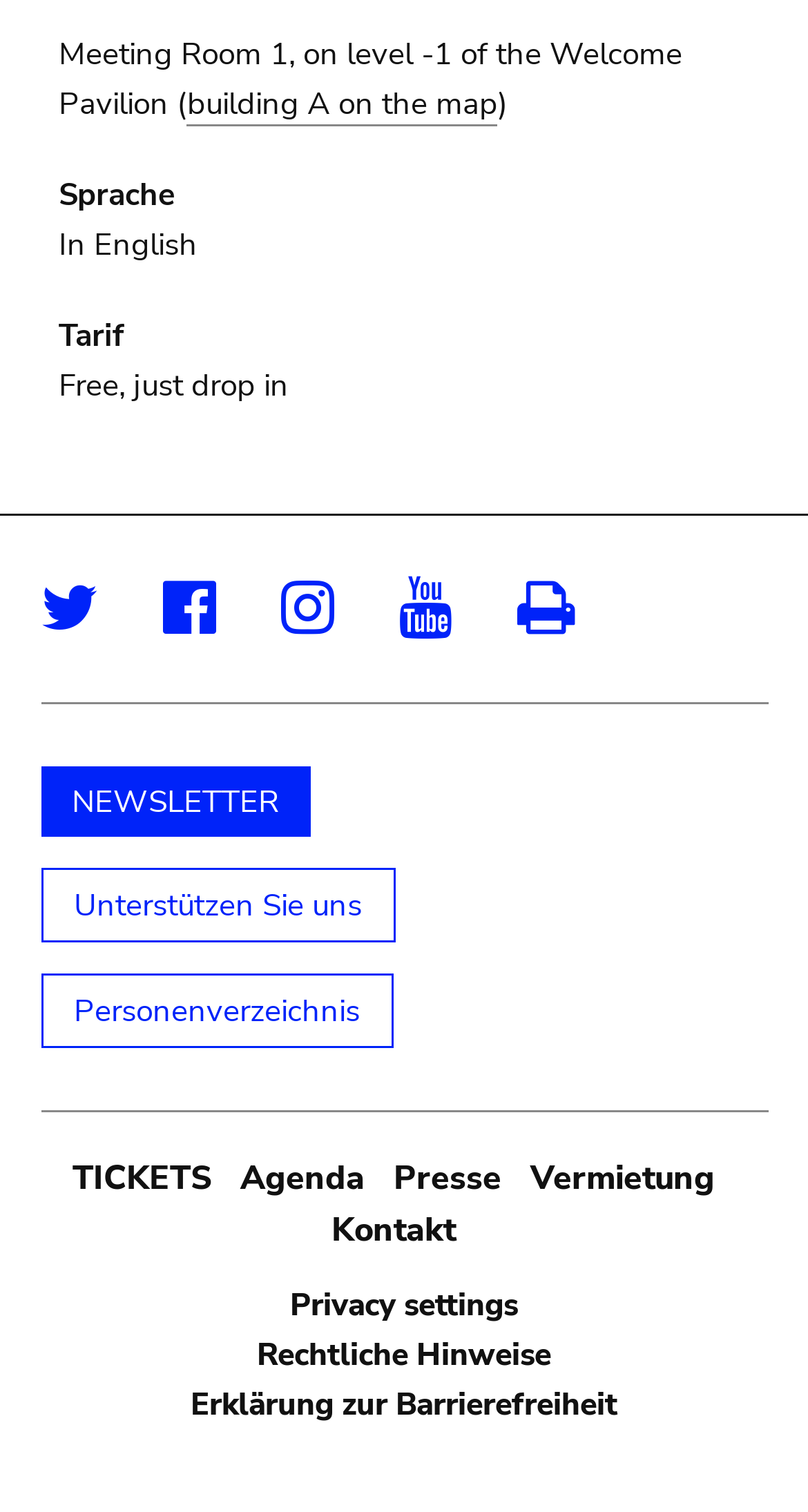Determine the bounding box coordinates for the clickable element required to fulfill the instruction: "Explore IEEE PROJECT ON FastGeo". Provide the coordinates as four float numbers between 0 and 1, i.e., [left, top, right, bottom].

None